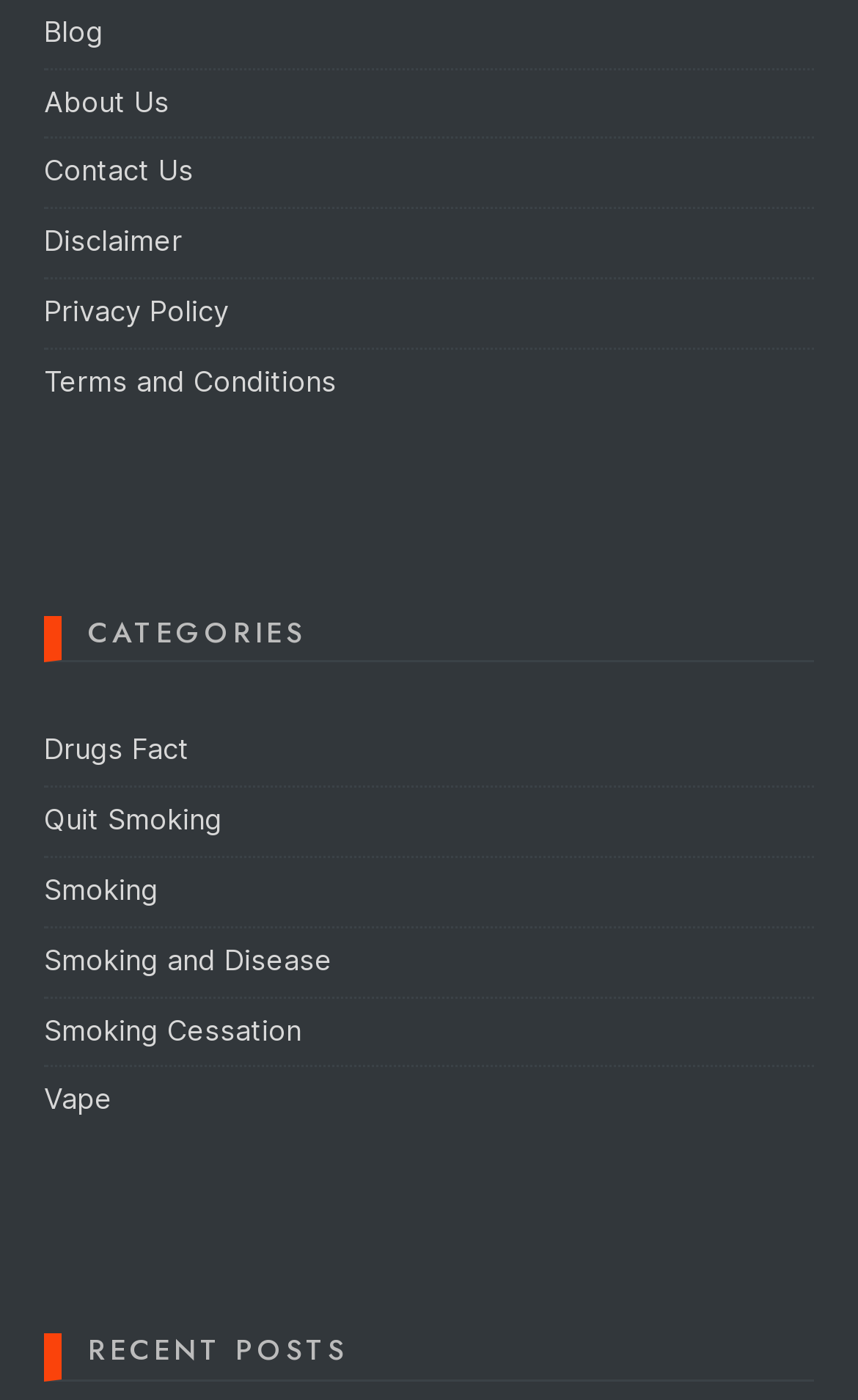Please identify the bounding box coordinates of the clickable area that will fulfill the following instruction: "learn about smoking cessation". The coordinates should be in the format of four float numbers between 0 and 1, i.e., [left, top, right, bottom].

[0.051, 0.724, 0.351, 0.747]